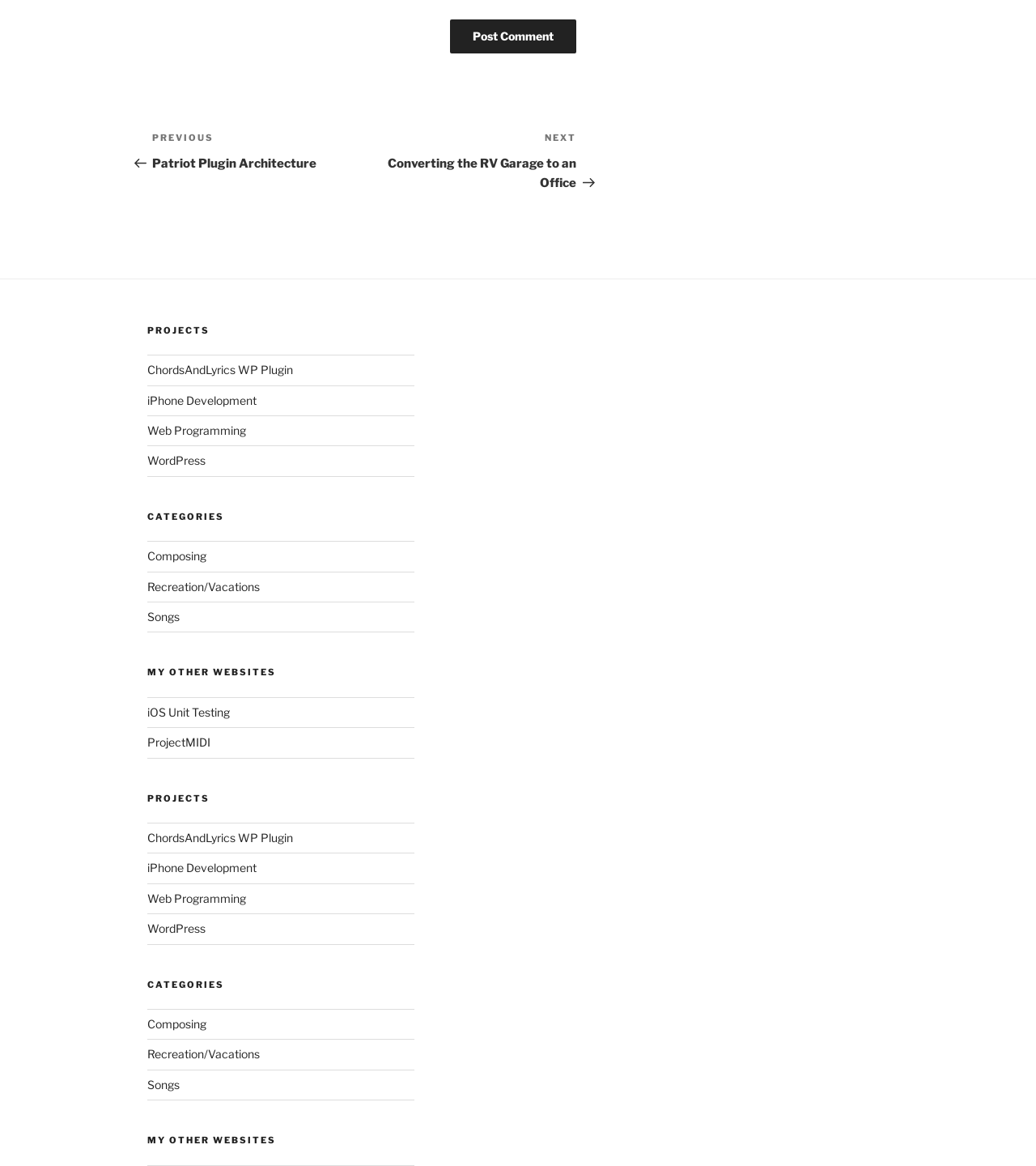Determine the bounding box coordinates of the region that needs to be clicked to achieve the task: "Go to the 'Previous Post Patriot Plugin Architecture'".

[0.147, 0.113, 0.352, 0.146]